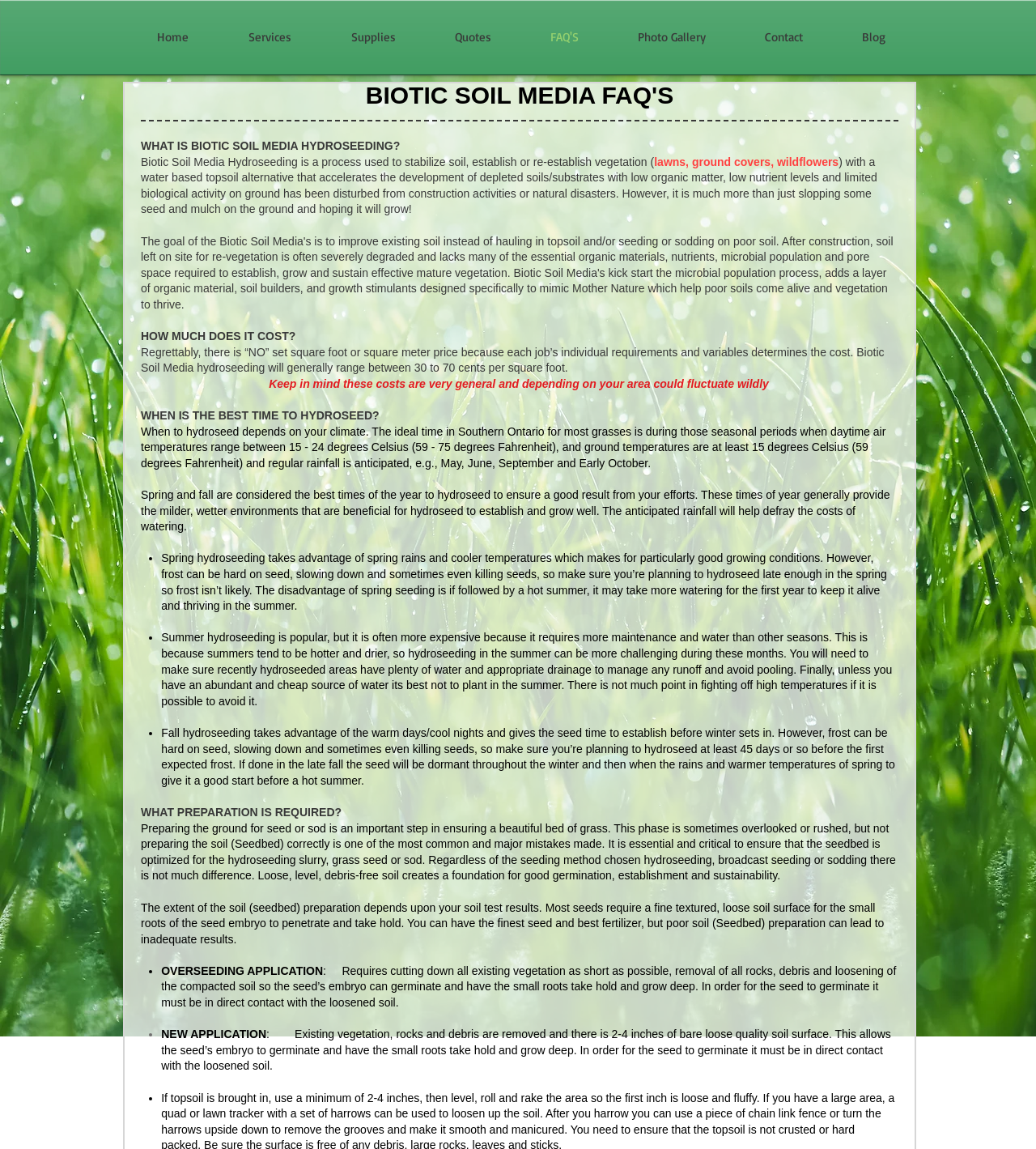When is the best time to hydroseed in Southern Ontario?
By examining the image, provide a one-word or phrase answer.

May, June, September, and Early October